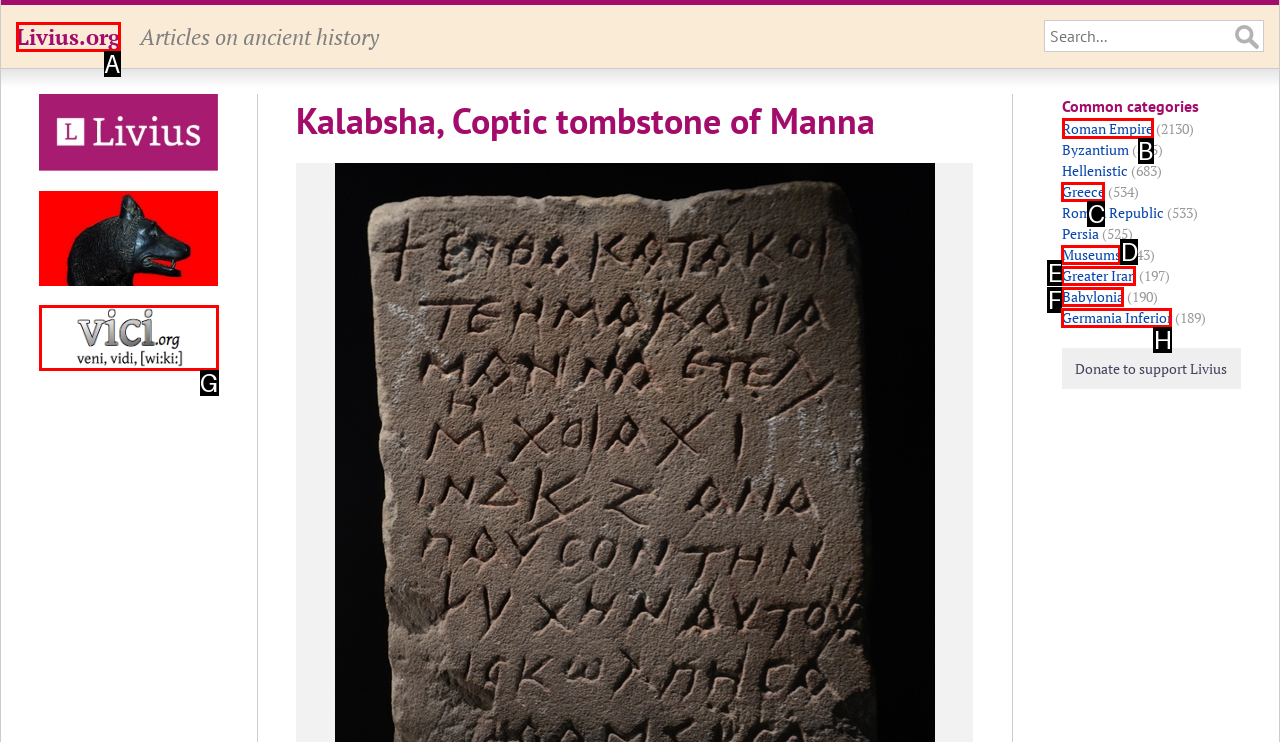Indicate the letter of the UI element that should be clicked to accomplish the task: Read about Roman Empire. Answer with the letter only.

B